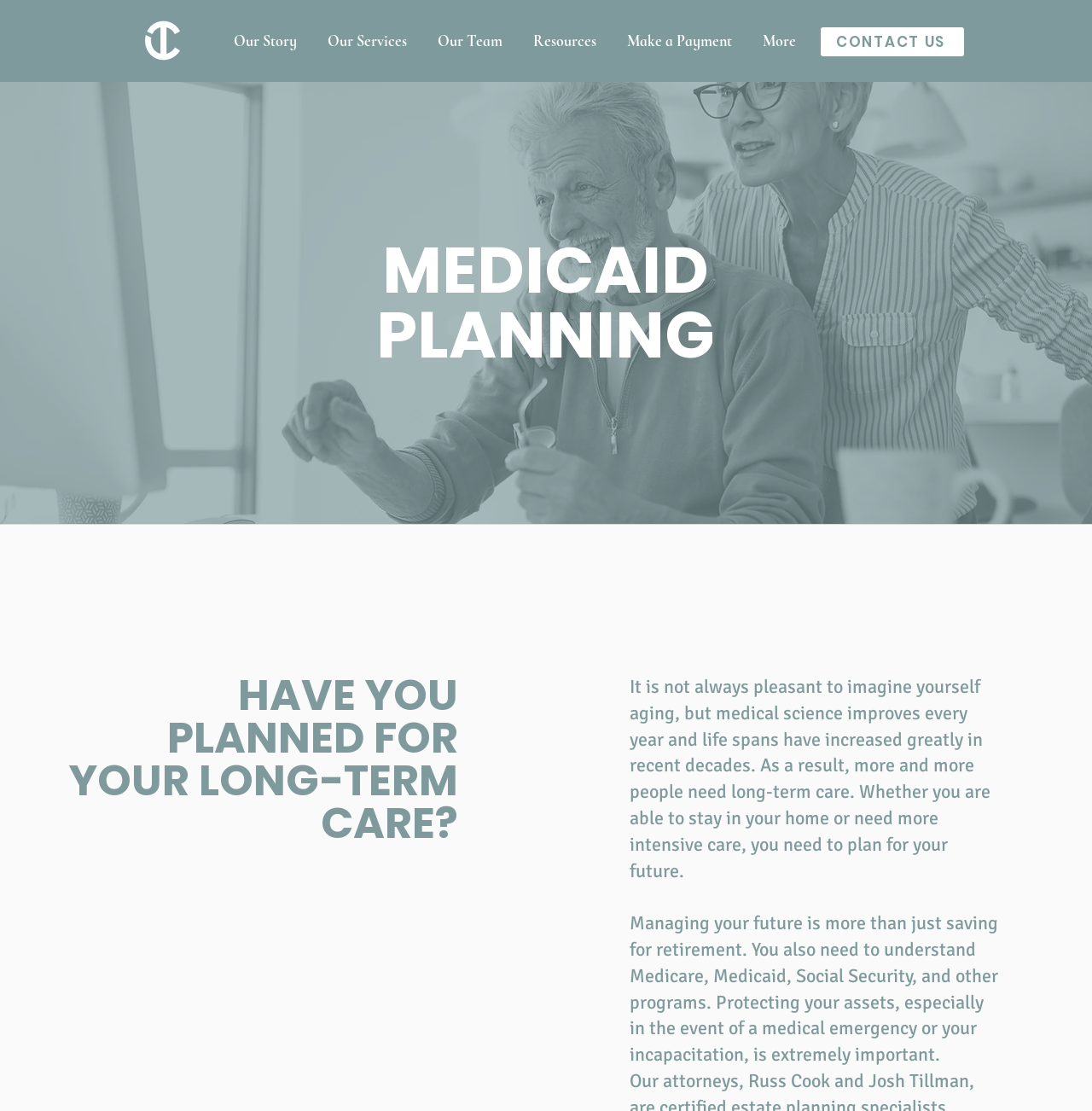Determine the bounding box coordinates for the HTML element mentioned in the following description: "Contact". The coordinates should be a list of four floats ranging from 0 to 1, represented as [left, top, right, bottom].

None